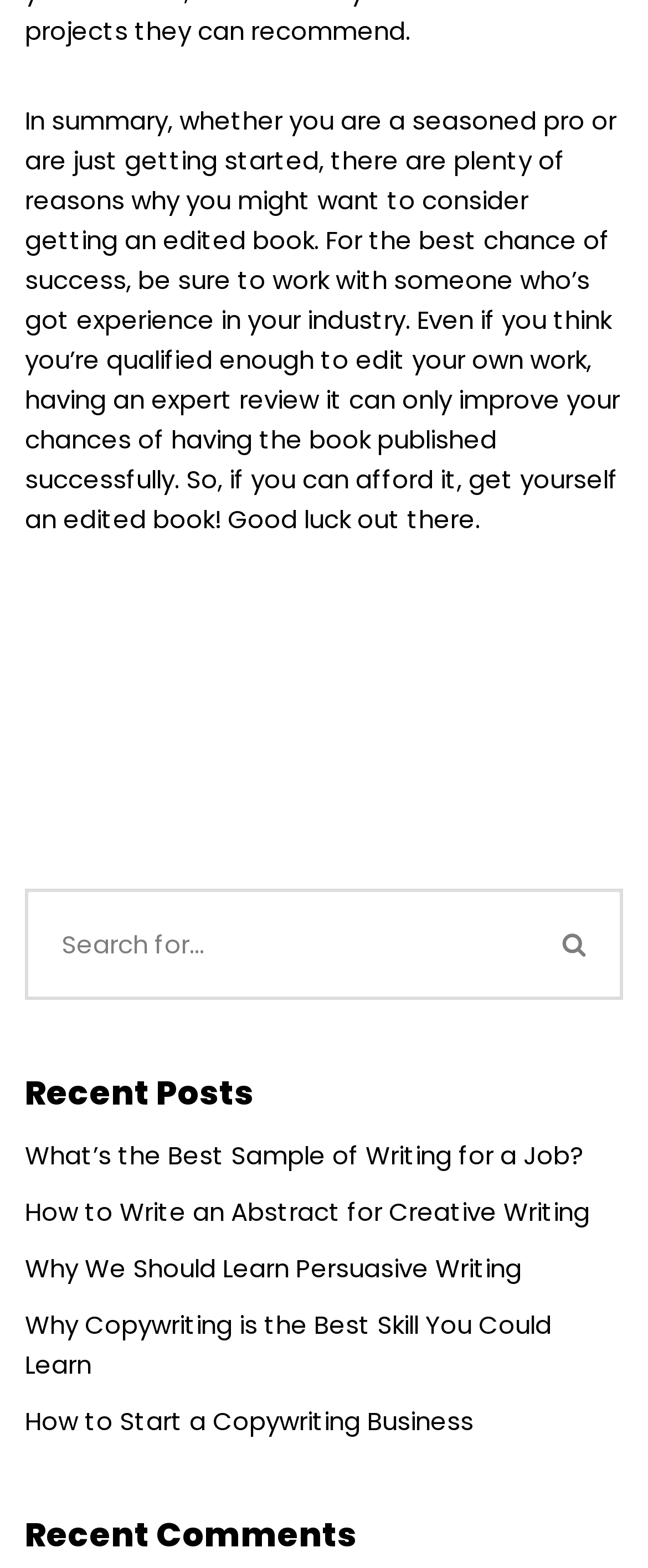Provide a short, one-word or phrase answer to the question below:
How many sections are there on the webpage?

2